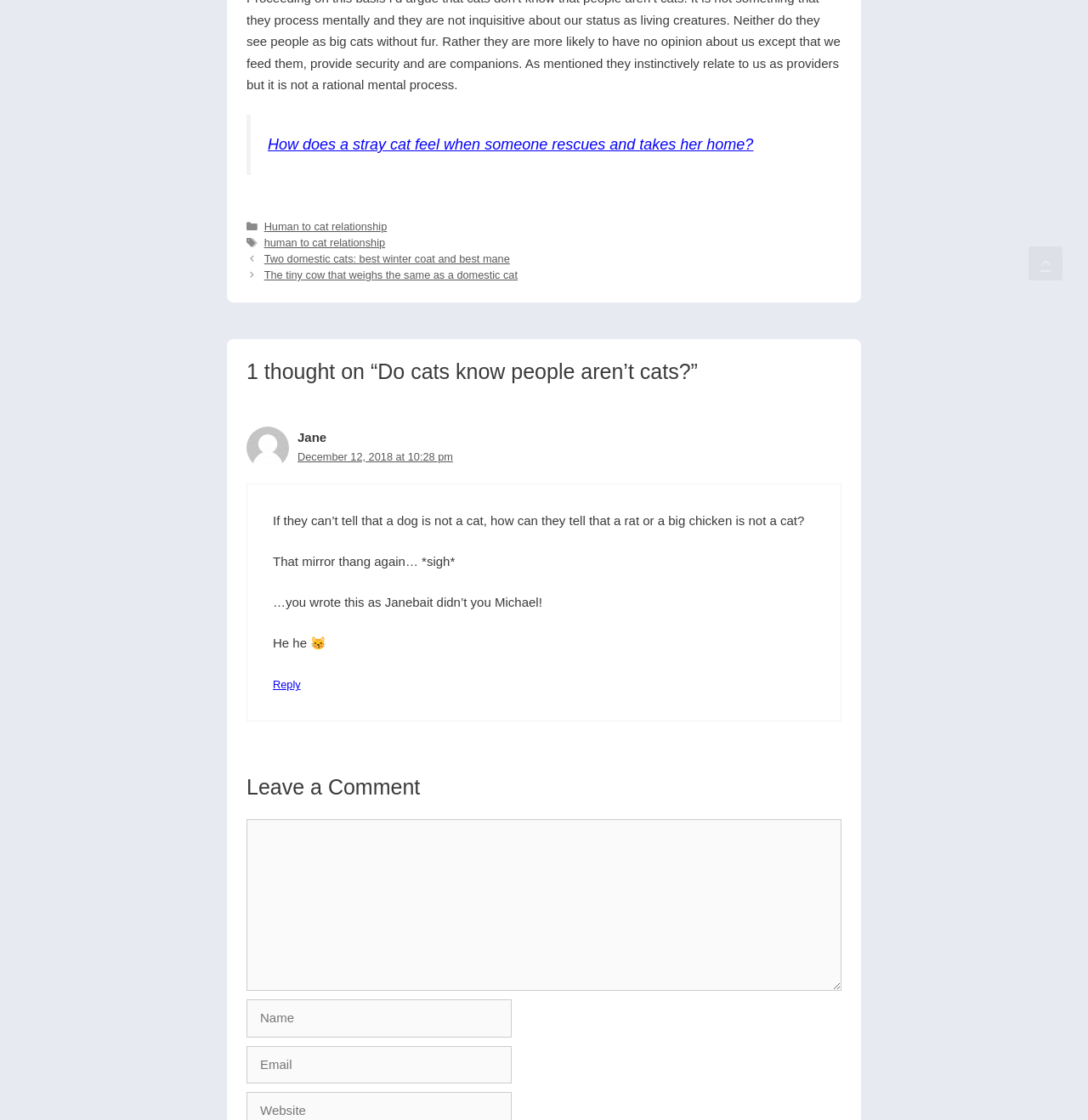Find and specify the bounding box coordinates that correspond to the clickable region for the instruction: "Enter your name in the comment form".

[0.227, 0.893, 0.47, 0.926]